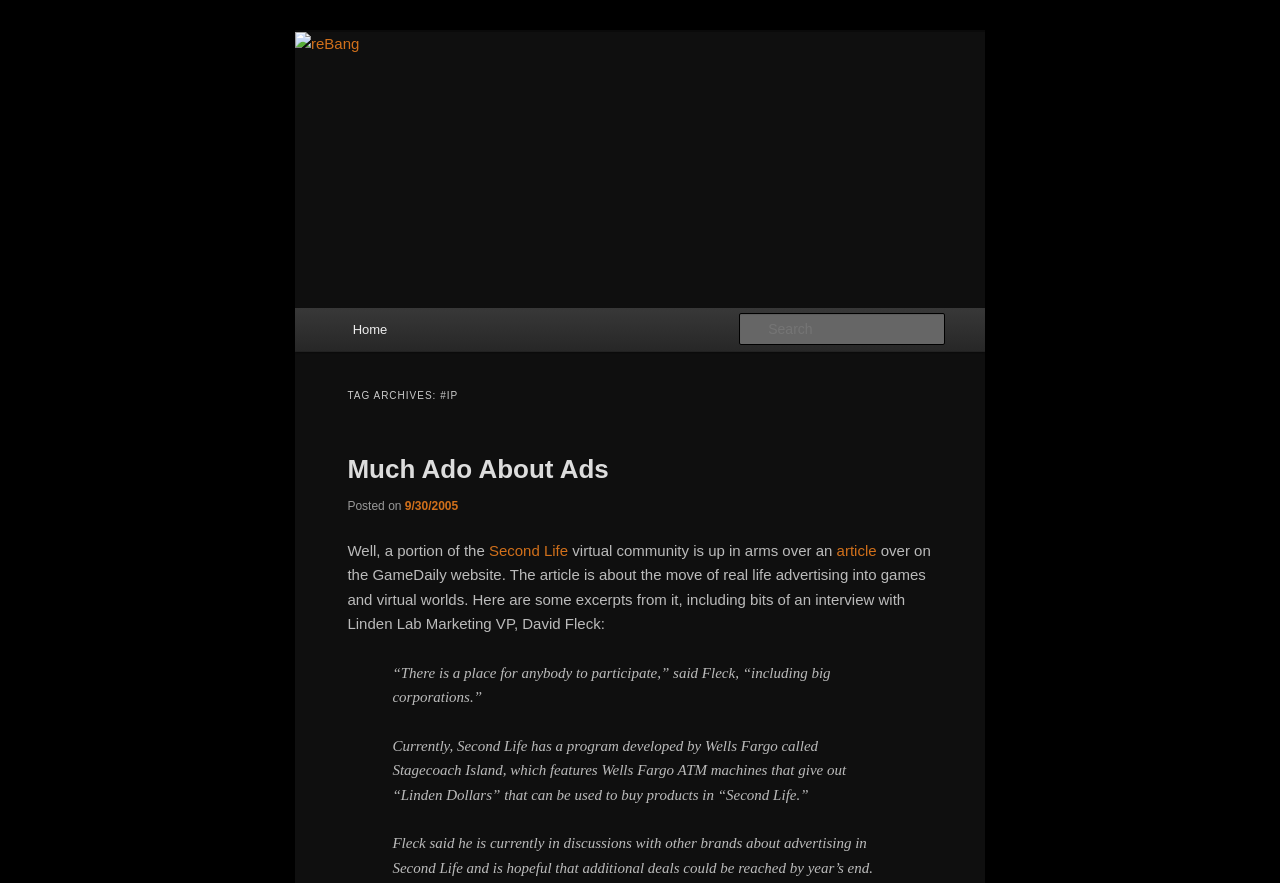Provide a one-word or short-phrase answer to the question:
What is the purpose of the ATM machines in Stagecoach Island?

Give out Linden Dollars